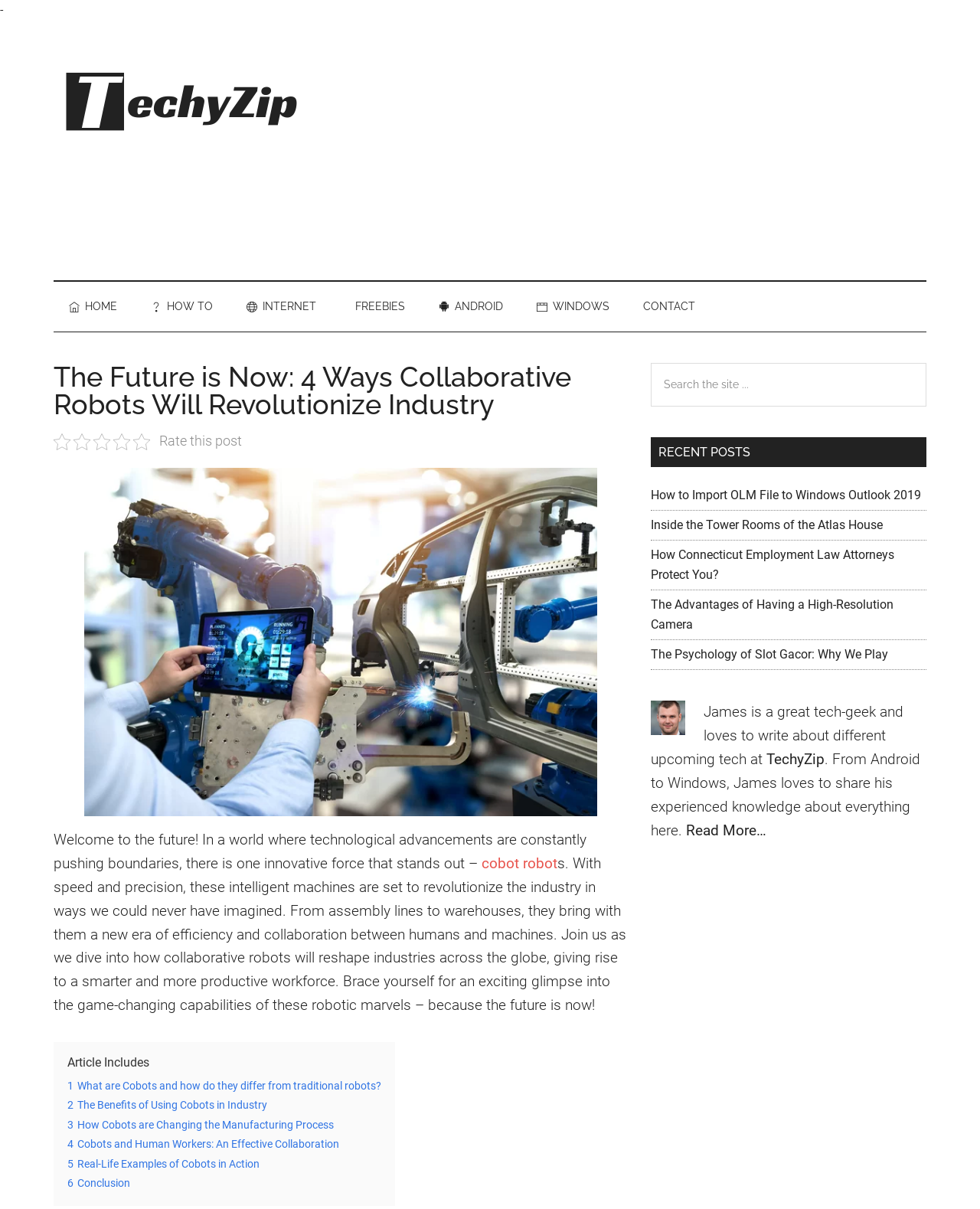How many links are in the secondary menu?
Use the screenshot to answer the question with a single word or phrase.

7